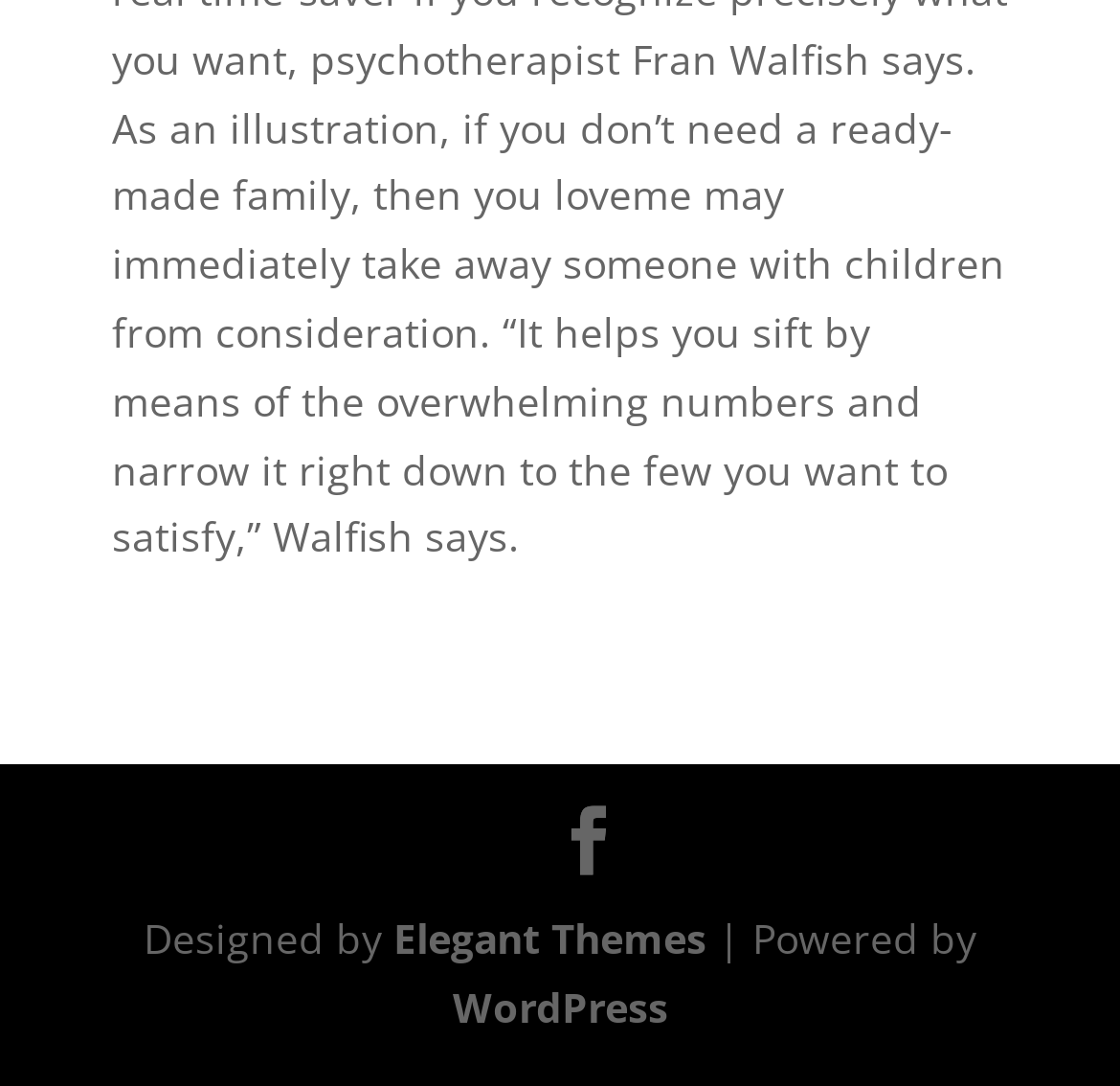Using the webpage screenshot and the element description Elegant Themes, determine the bounding box coordinates. Specify the coordinates in the format (top-left x, top-left y, bottom-right x, bottom-right y) with values ranging from 0 to 1.

[0.351, 0.838, 0.631, 0.889]